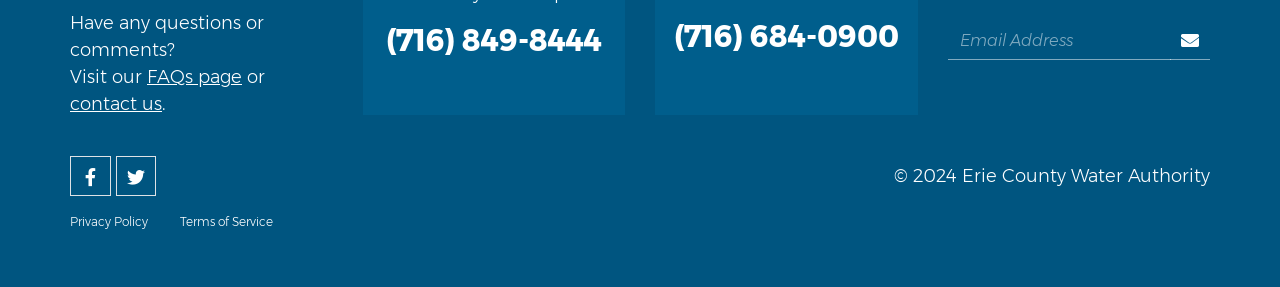What is the copyright year?
Provide a well-explained and detailed answer to the question.

The copyright year can be found in the text '© 2024 Erie County Water Authority' at the bottom of the webpage. This text indicates that the website is owned by the Erie County Water Authority and that the copyright is valid for the year 2024.